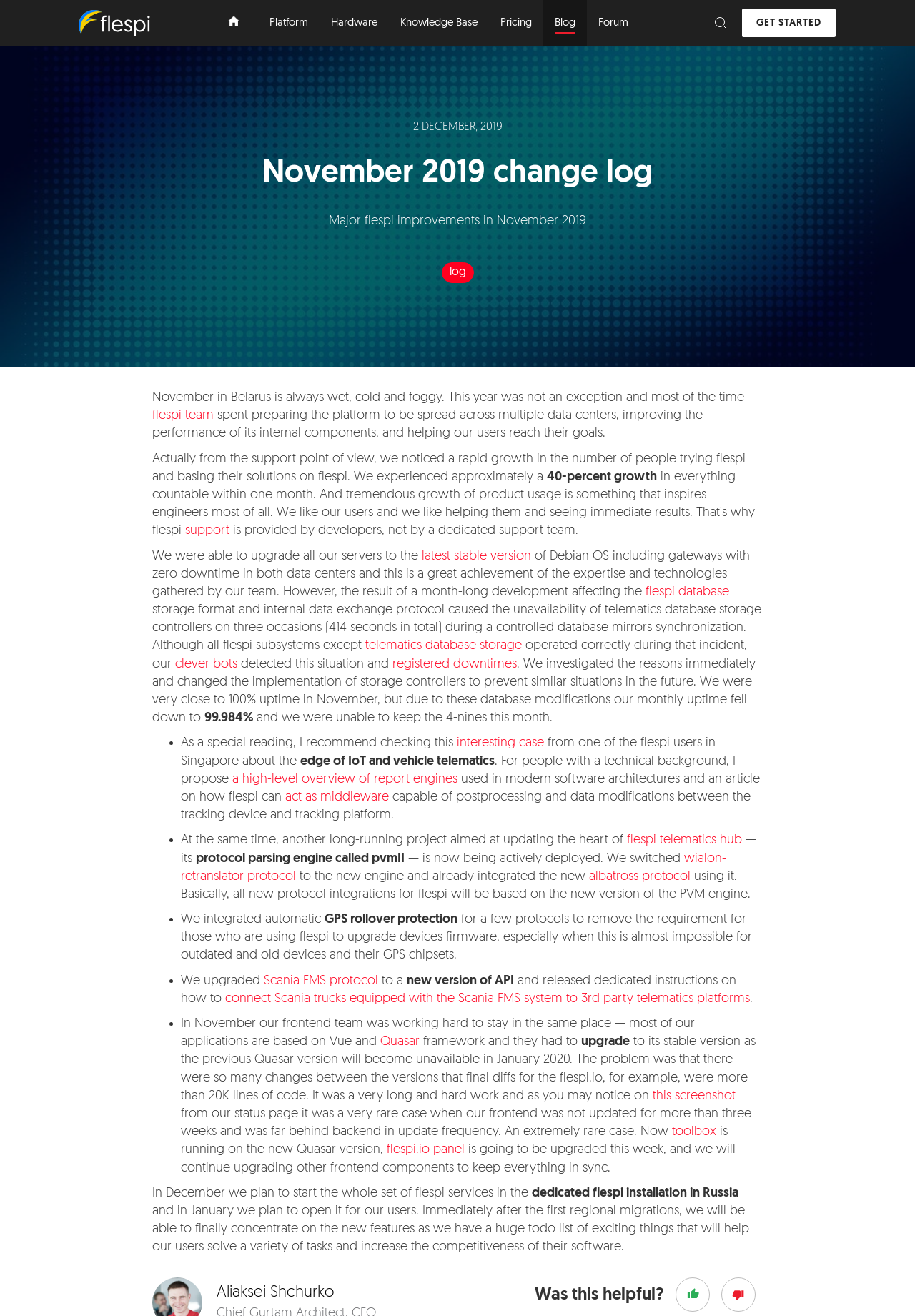Respond to the question with just a single word or phrase: 
What is the name of the protocol parsing engine?

pvmII